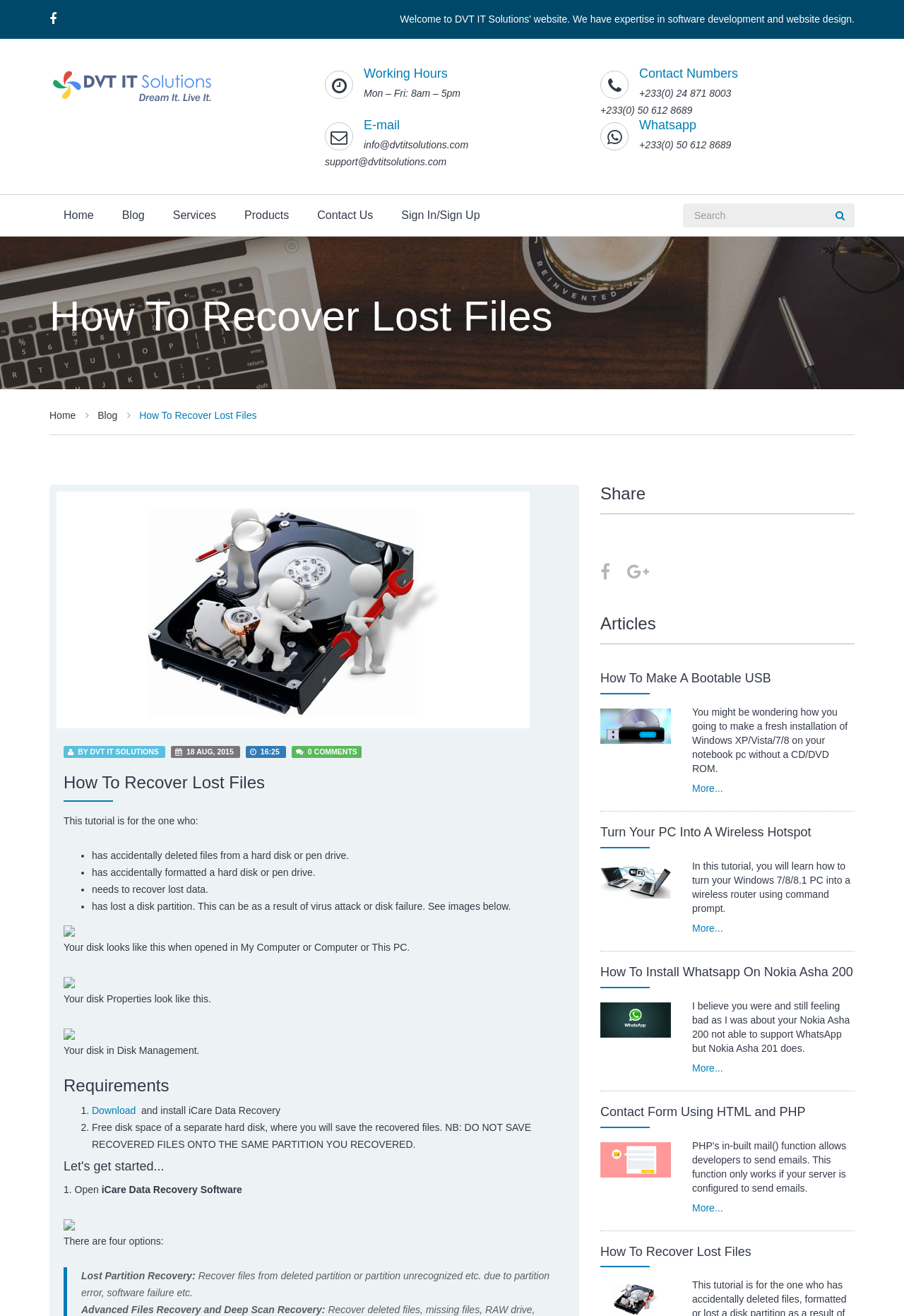Utilize the information from the image to answer the question in detail:
What is the requirement for recovering lost data?

The requirement for recovering lost data is obtained from the ListMarker element with the text '2.' and the subsequent StaticText element with the text 'Free disk space of a separate hard disk, where you will save the recovered files.' under the 'Requirements' heading.